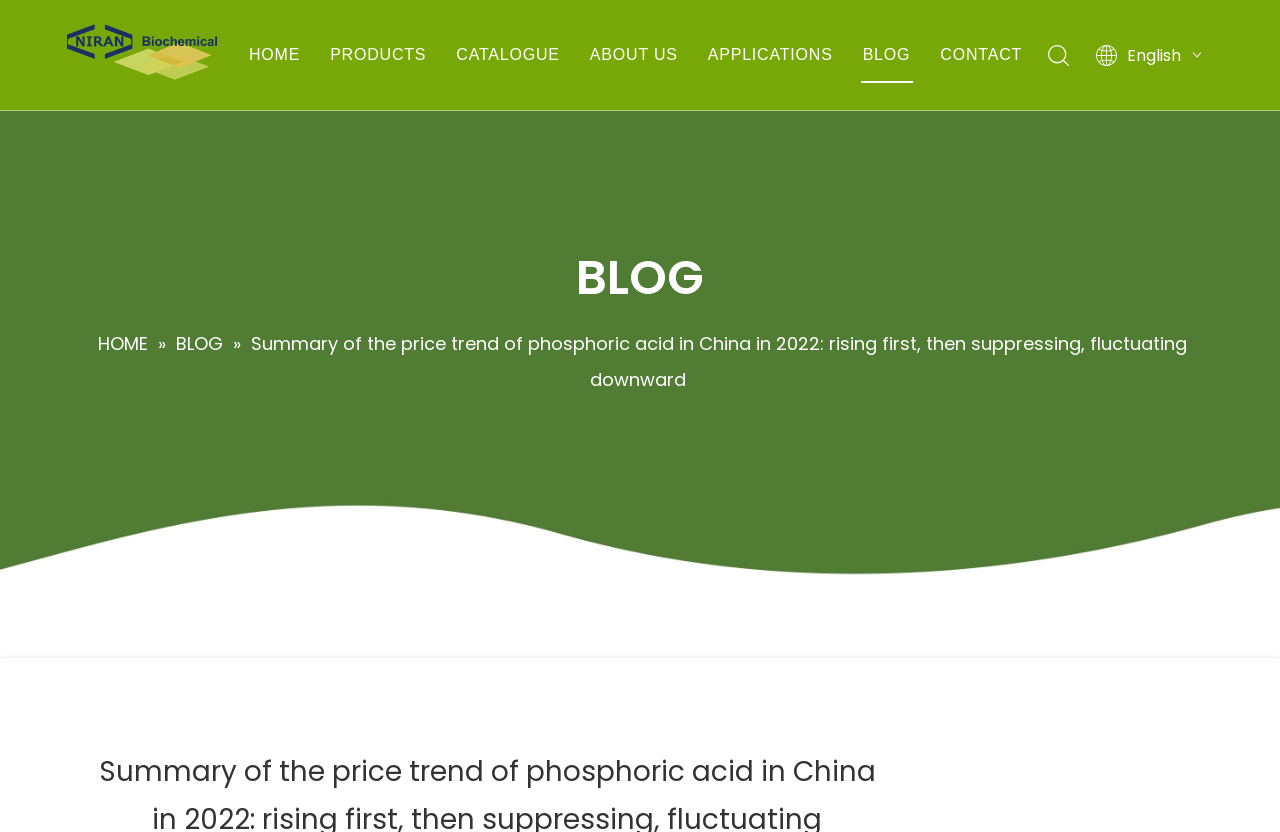Indicate the bounding box coordinates of the element that must be clicked to execute the instruction: "view phosphoric acid product". The coordinates should be given as four float numbers between 0 and 1, i.e., [left, top, right, bottom].

[0.381, 0.259, 0.469, 0.285]